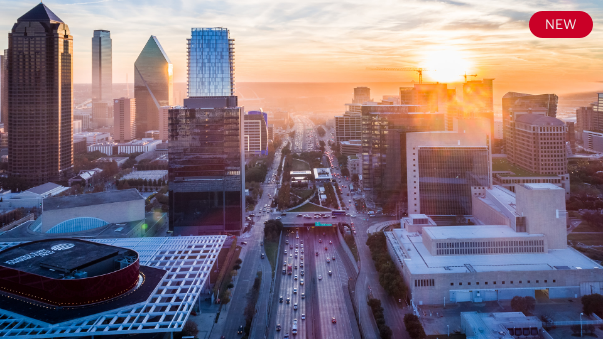Provide a short answer to the following question with just one word or phrase: What time of day is shown in the image?

Sunset